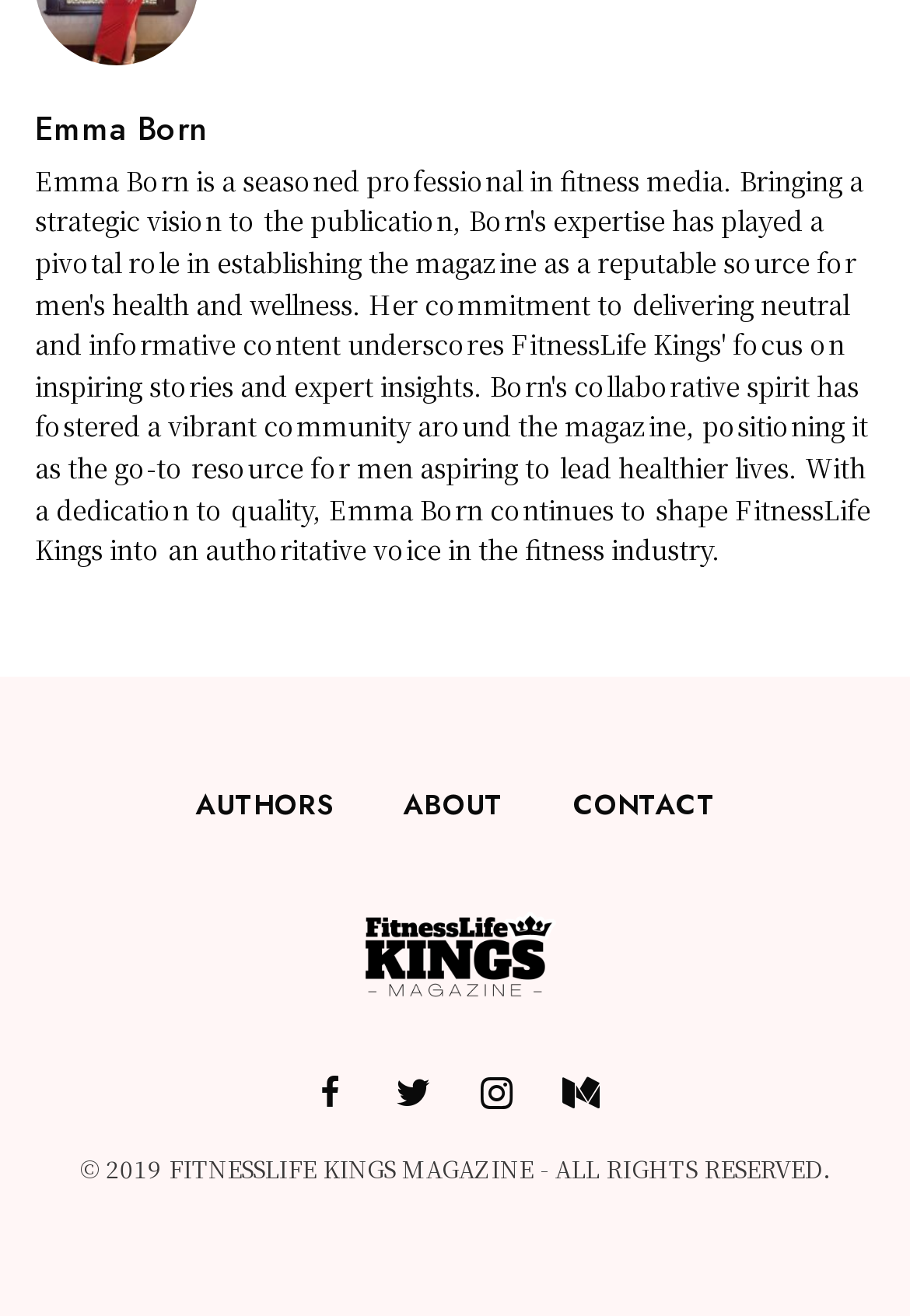Give a short answer using one word or phrase for the question:
How many social media links are there?

4